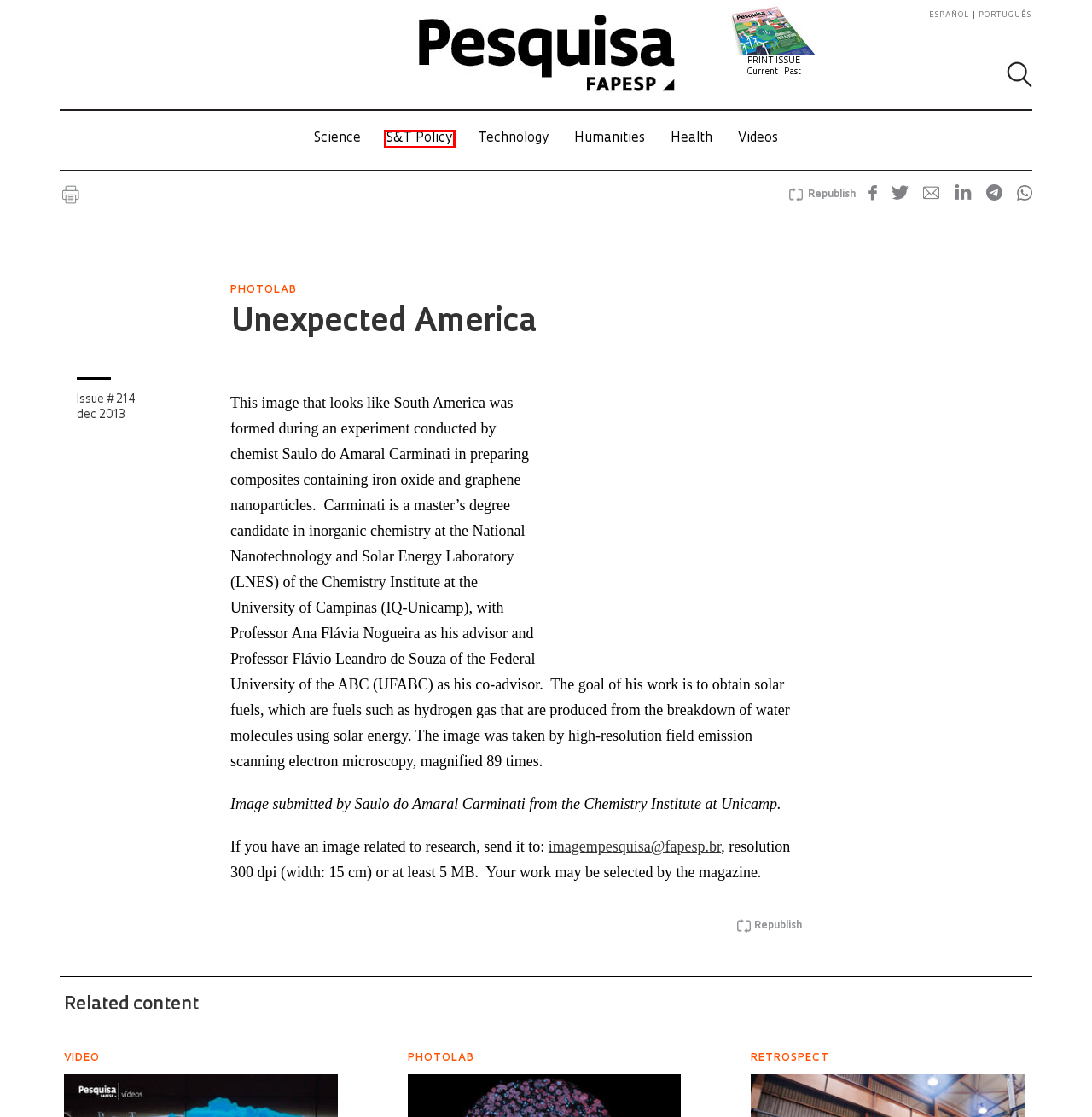View the screenshot of the webpage containing a red bounding box around a UI element. Select the most fitting webpage description for the new page shown after the element in the red bounding box is clicked. Here are the candidates:
A. Una América inesperada : Revista Pesquisa Fapesp
B. Health : Revista Pesquisa Fapesp
C. Revista Pesquisa Fapesp
D. En búsqueda de la levedad : Revista Pesquisa Fapesp
E. S&T Policy : Revista Pesquisa Fapesp
F. Videos : Revista Pesquisa Fapesp
G. Humanities : Revista Pesquisa Fapesp
H. Technology : Revista Pesquisa Fapesp

E